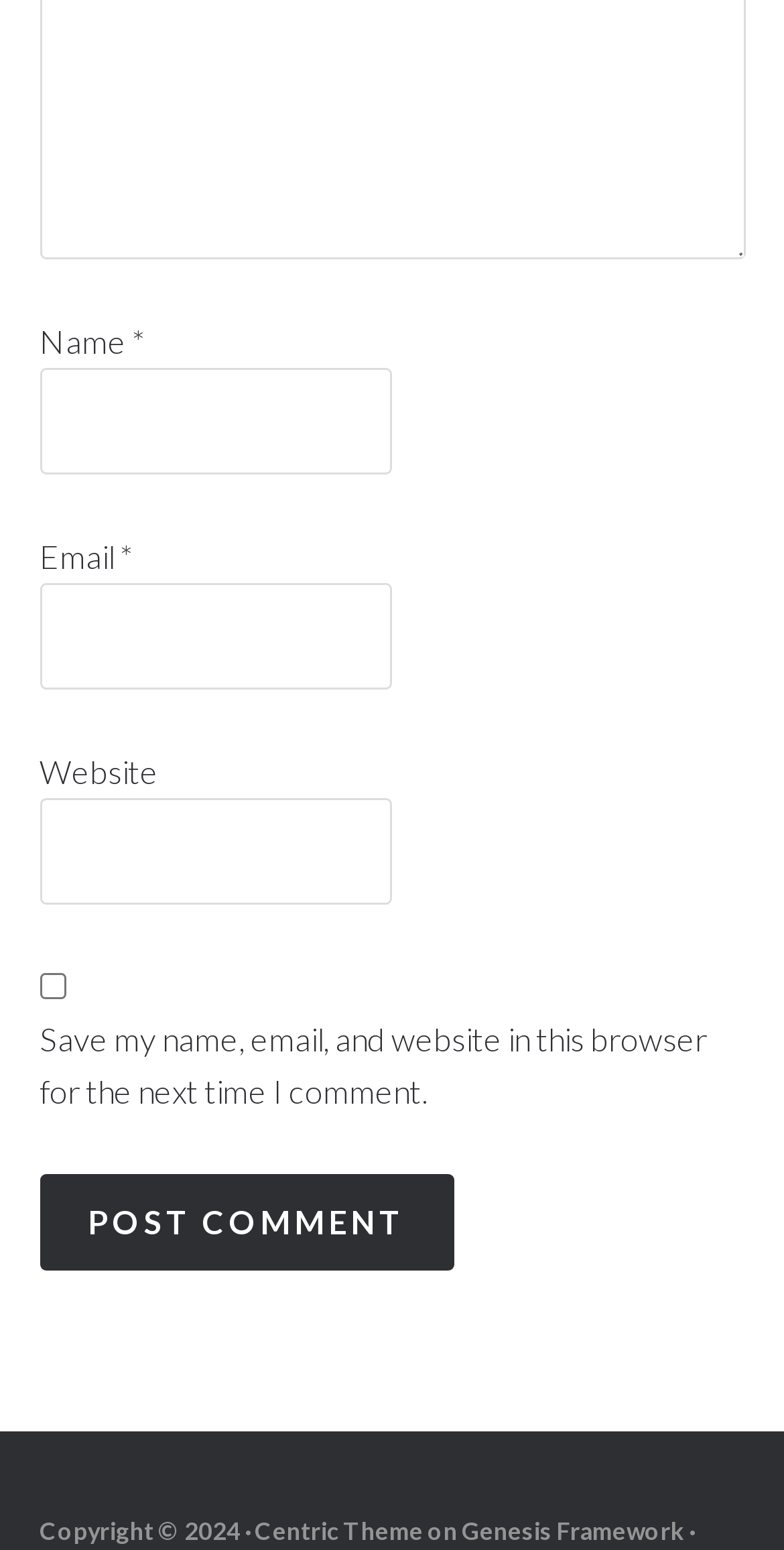What is the text on the button?
Using the visual information from the image, give a one-word or short-phrase answer.

Post Comment